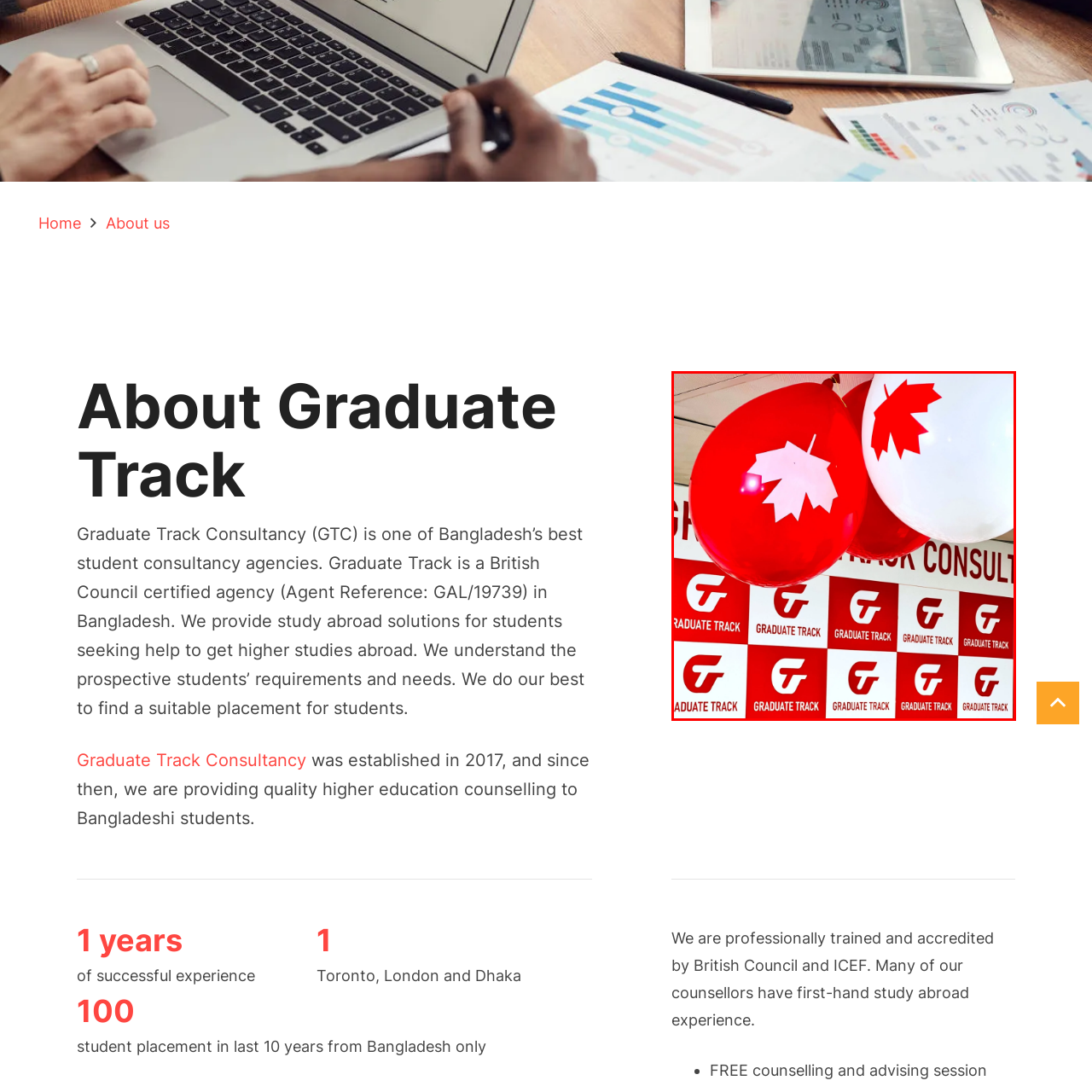What is the purpose of Graduate Track Consultancy?
Pay attention to the image outlined by the red bounding box and provide a thorough explanation in your answer, using clues from the image.

The purpose of Graduate Track Consultancy is helping students pursue higher education, particularly Bangladeshi students who want to study in Canadian institutions, as evident from the caption's description of the agency's focus.